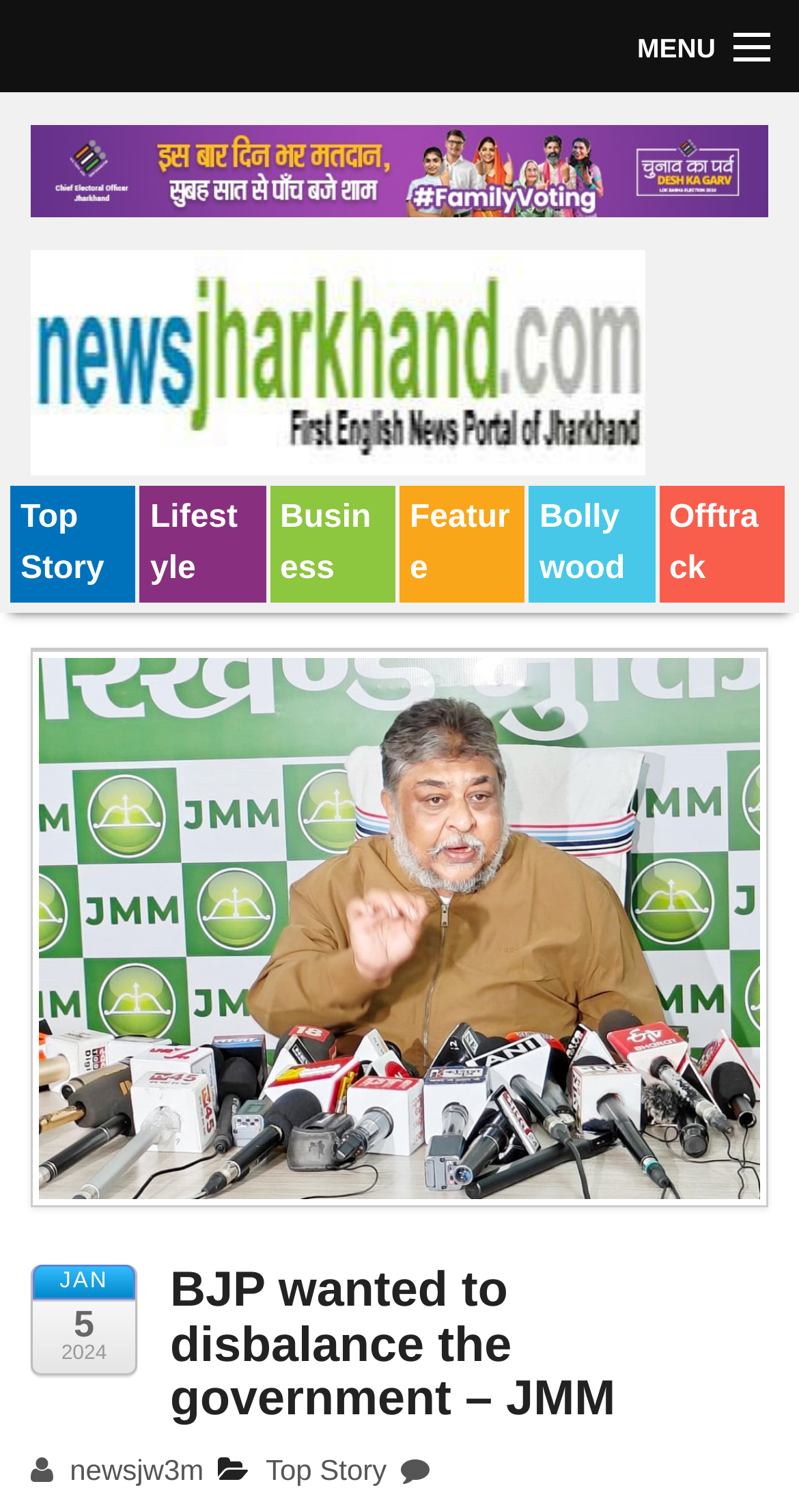Present a detailed account of what is displayed on the webpage.

The webpage appears to be a news website, specifically focused on Jharkhand news. At the top, there is a menu bar with a "MENU" link on the right side, and a series of links on the left side, including "Home", "Top Story", "Bollywood", "Business", "Feature", "Lifestyle", "Offtrack", and "Tender". Below the menu bar, there is a search box labeled "Search" on the left side.

On the top-right corner, there is a figure with a link, and below it, there is a link to "News Jharkhand" accompanied by an image. The main content of the webpage is divided into sections, with a prominent heading "BJP wanted to disbalance the government – JMM" at the top. Below the heading, there are several links to different news categories, including "Top Story", "Lifestyle", "Business", "Feature", "Bollywood", and "Offtrack".

On the right side of the webpage, there is a large image that takes up most of the vertical space. Above the image, there is a header section with the date "JAN 5, 2024" displayed. Below the image, there are several links, including a news icon, a "Top Story" link, and another icon.

Overall, the webpage appears to be a news website with a focus on Jharkhand news, featuring a prominent heading and several links to different news categories, as well as a search box and a menu bar at the top.